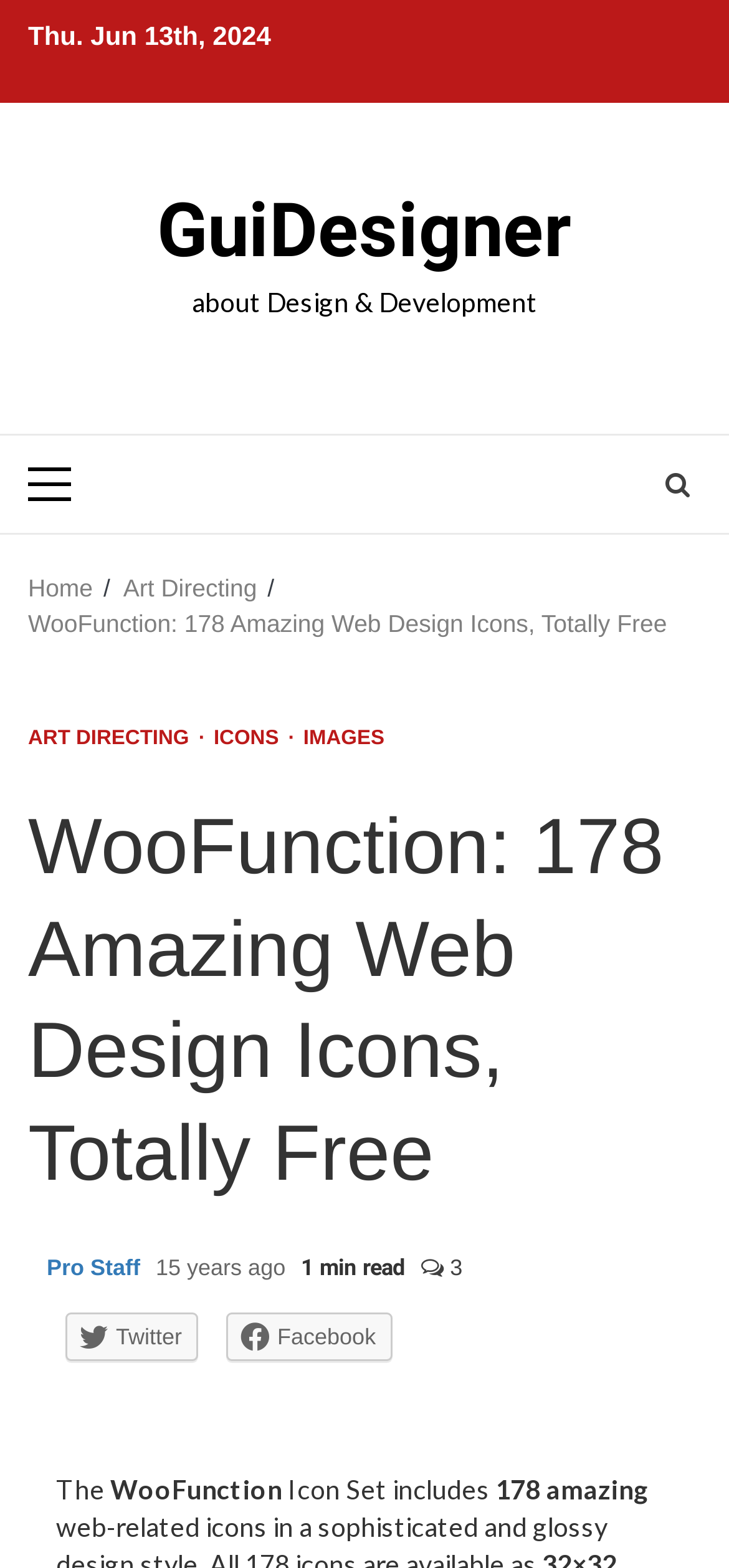Can you give a detailed response to the following question using the information from the image? What is the category of the webpage's content?

I inferred the category of the webpage's content by analyzing the links and headings on the webpage. The presence of links like 'Art Directing' and 'Icons' suggests that the webpage is related to design and development, and the heading 'WooFunction: 178 Amazing Web Design Icons, Totally Free' confirms that the specific topic is web design icons.